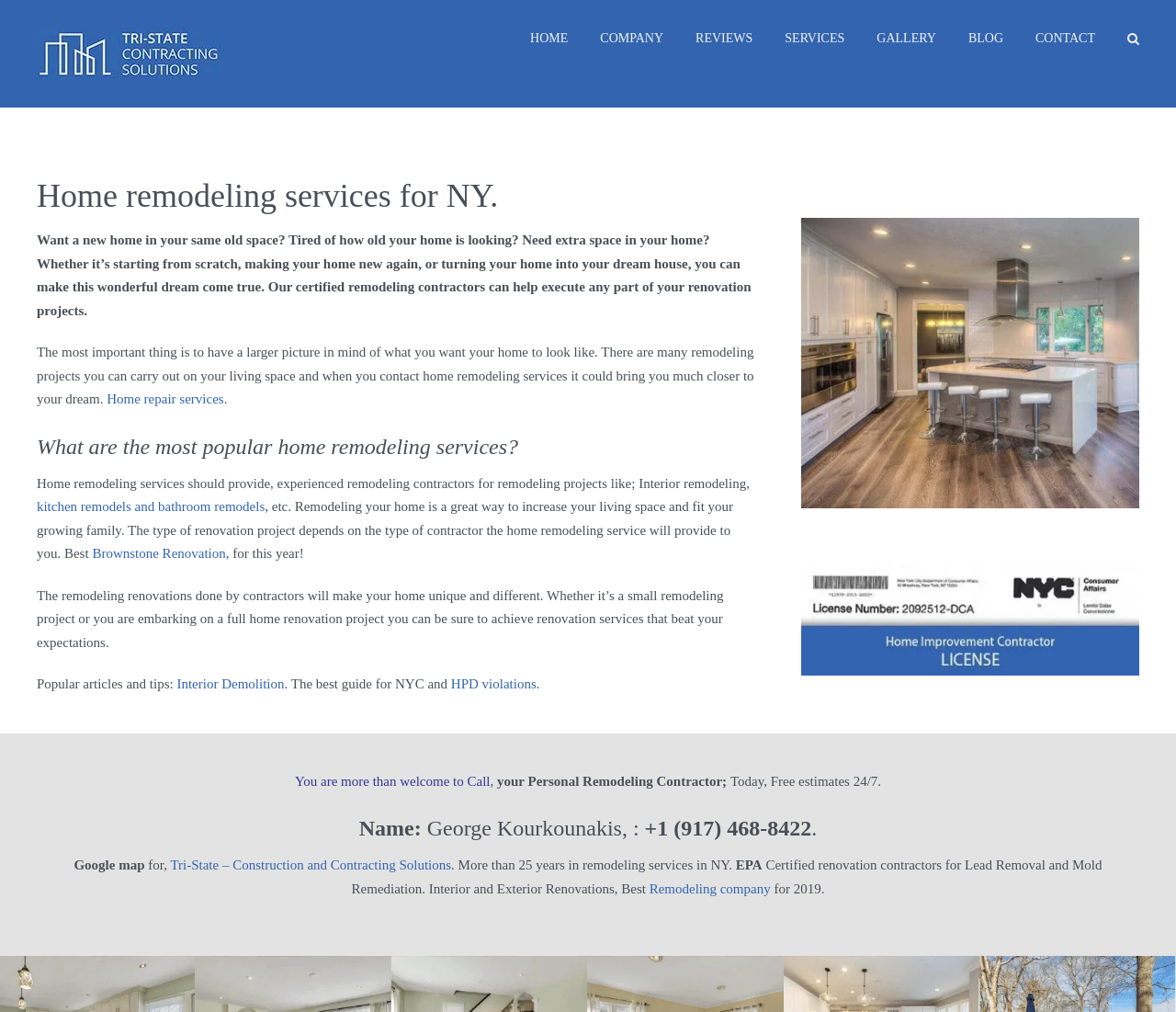Reply to the question below using a single word or brief phrase:
What is the certification mentioned for lead removal and mold remediation?

EPA Certified